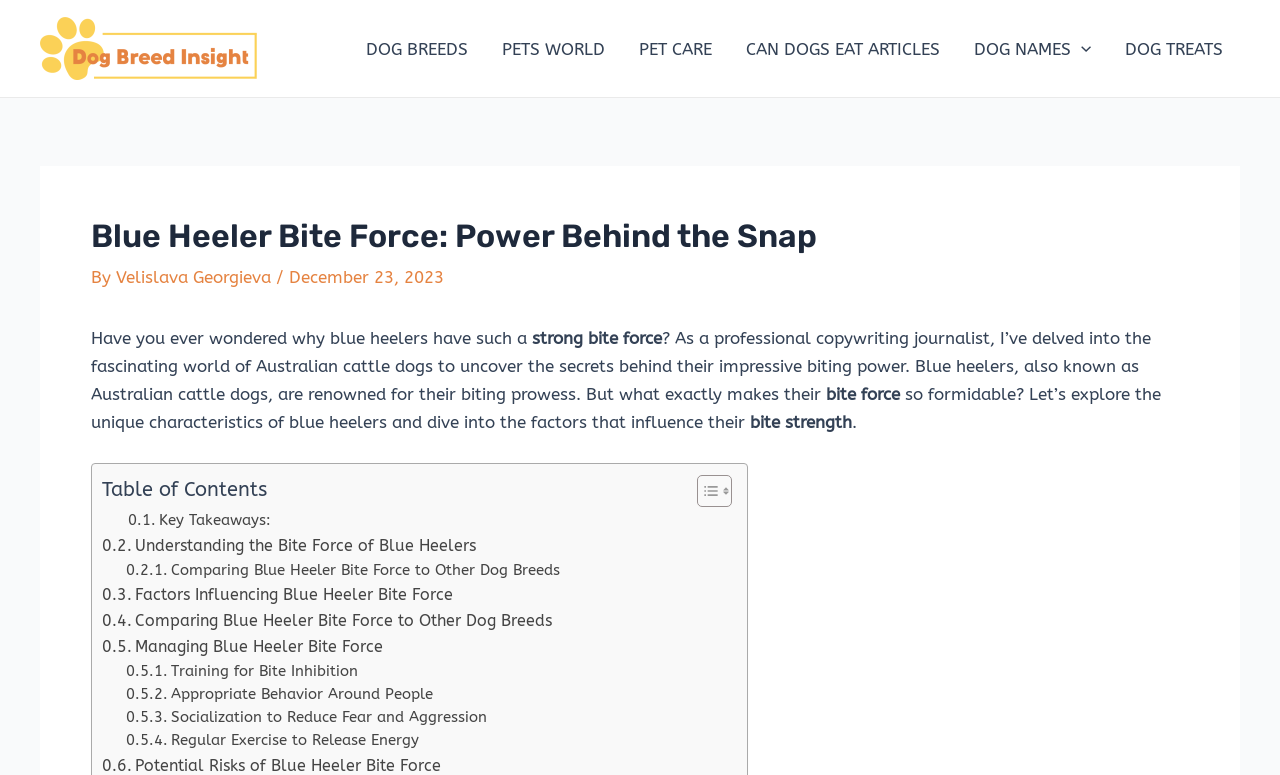How many links are there in the navigation menu?
Please provide a single word or phrase based on the screenshot.

6